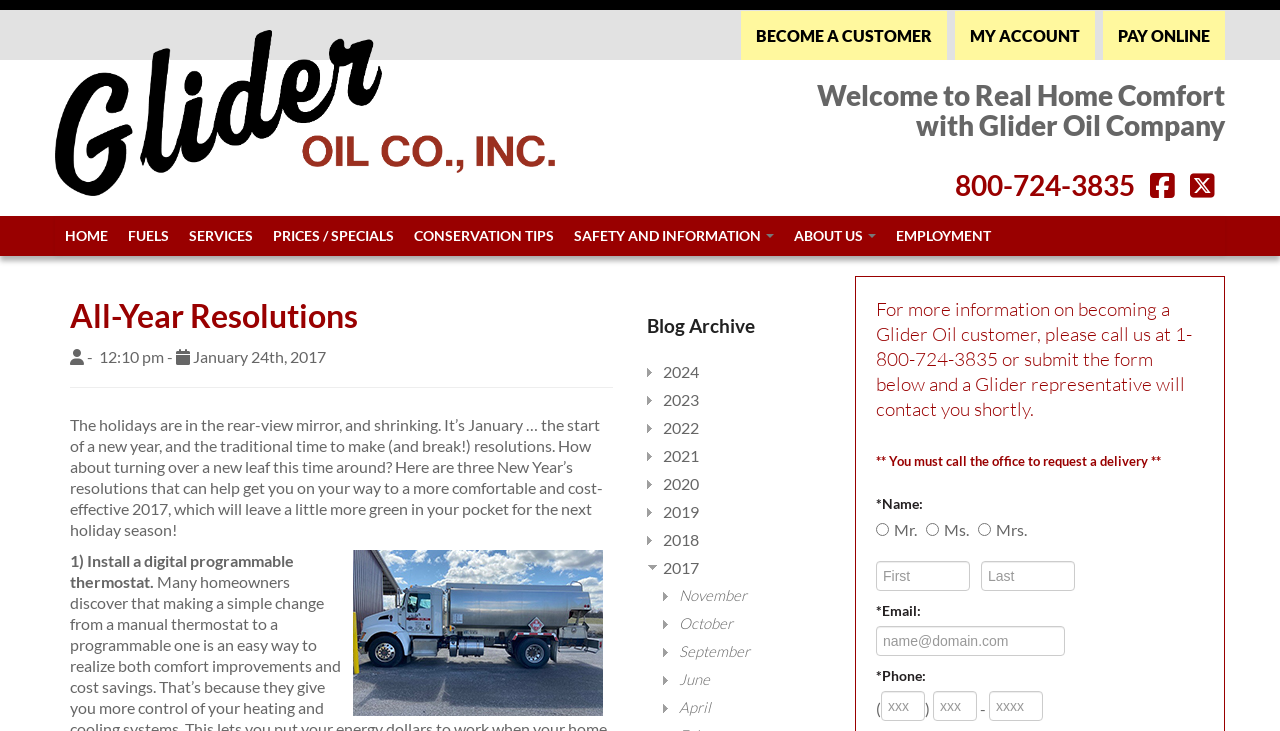What is the phone number to become a Glider Oil customer?
Give a detailed and exhaustive answer to the question.

The phone number can be found in the top right corner of the webpage, next to the 'MY ACCOUNT' and 'PAY ONLINE' links, and also in the 'For more information on becoming a Glider Oil customer' section at the bottom of the webpage.